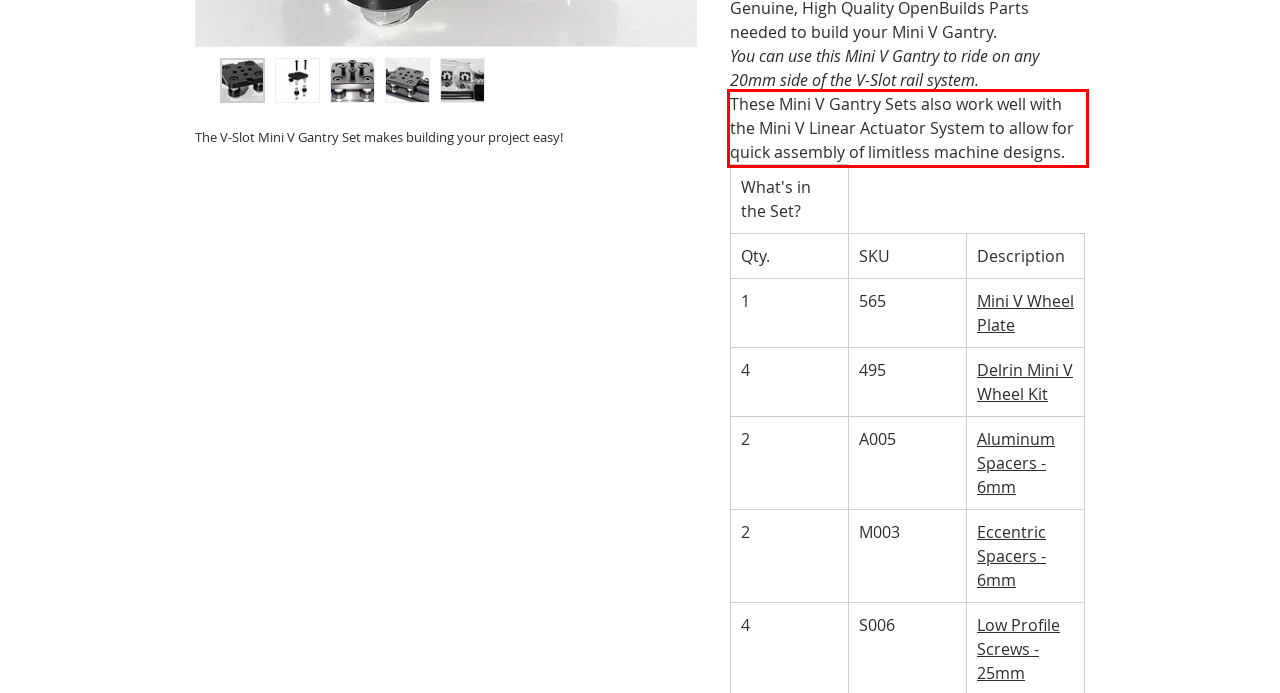Examine the screenshot of the webpage, locate the red bounding box, and perform OCR to extract the text contained within it.

These Mini V Gantry Sets also work well with the Mini V Linear Actuator System to allow for quick assembly of limitless machine designs.